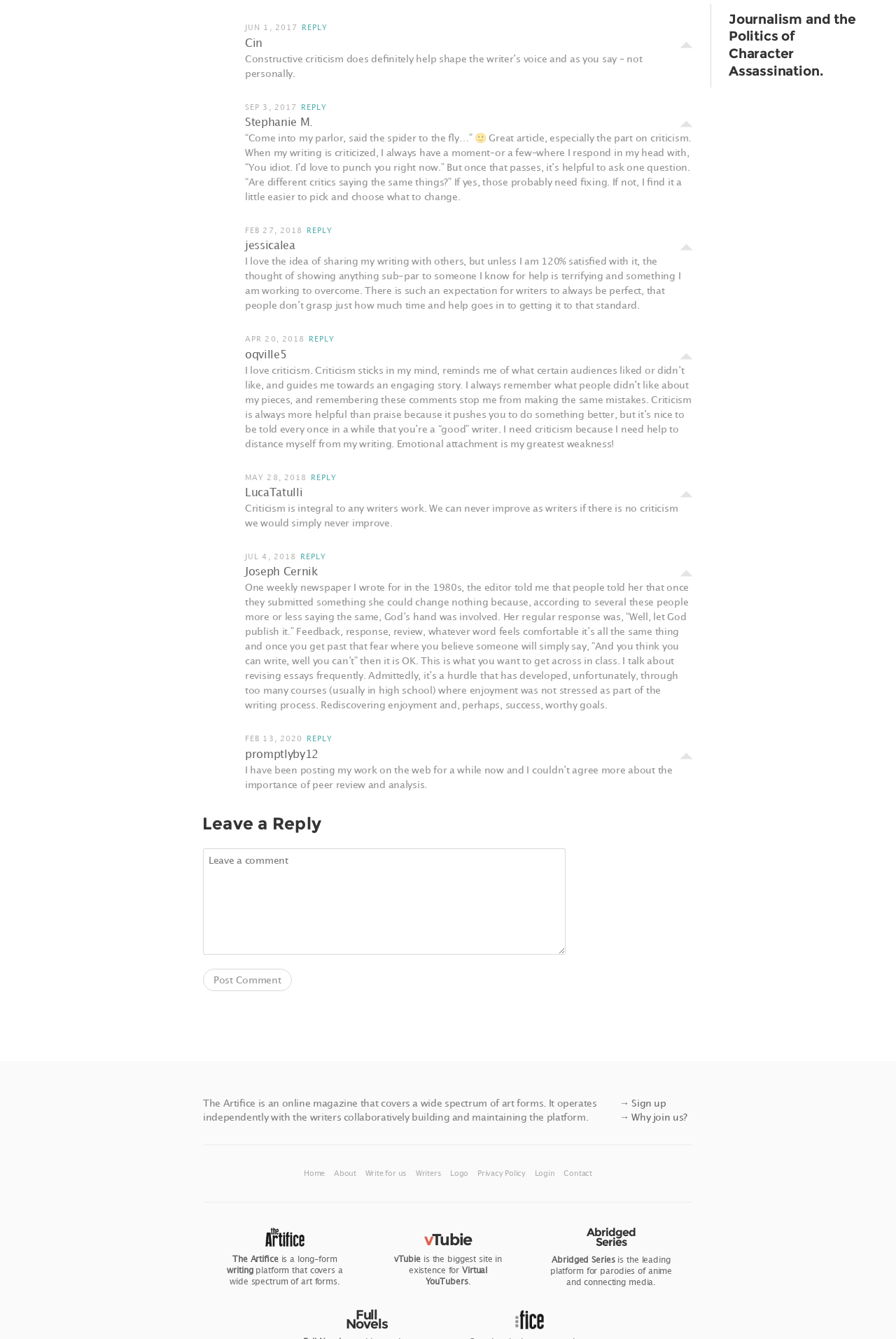Give a one-word or short phrase answer to this question: 
What is the purpose of the 'Reply' links?

To respond to comments